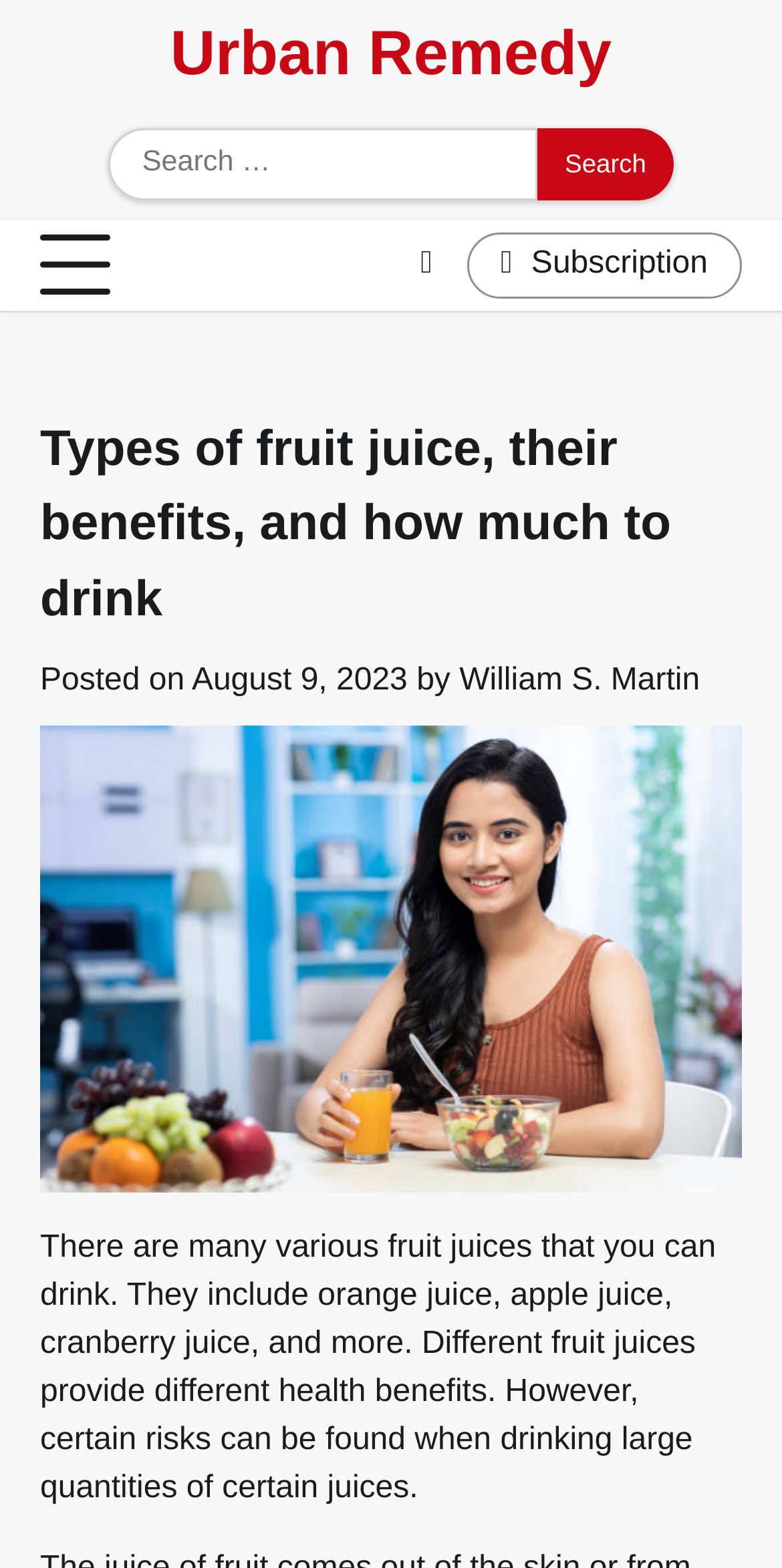Respond with a single word or phrase for the following question: 
What is the topic of the article?

Fruit juices